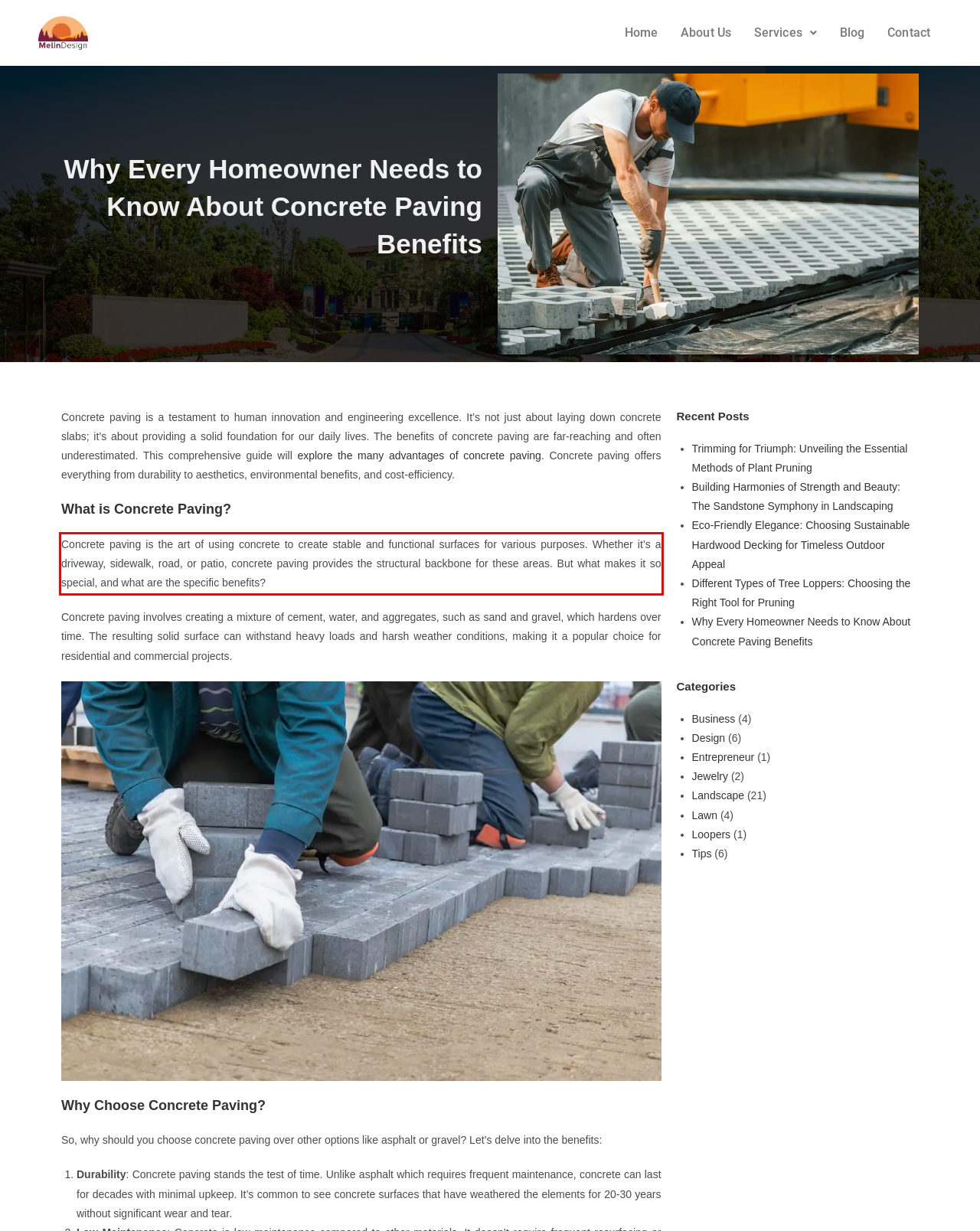Please perform OCR on the UI element surrounded by the red bounding box in the given webpage screenshot and extract its text content.

Concrete paving is the art of using concrete to create stable and functional surfaces for various purposes. Whether it’s a driveway, sidewalk, road, or patio, concrete paving provides the structural backbone for these areas. But what makes it so special, and what are the specific benefits?